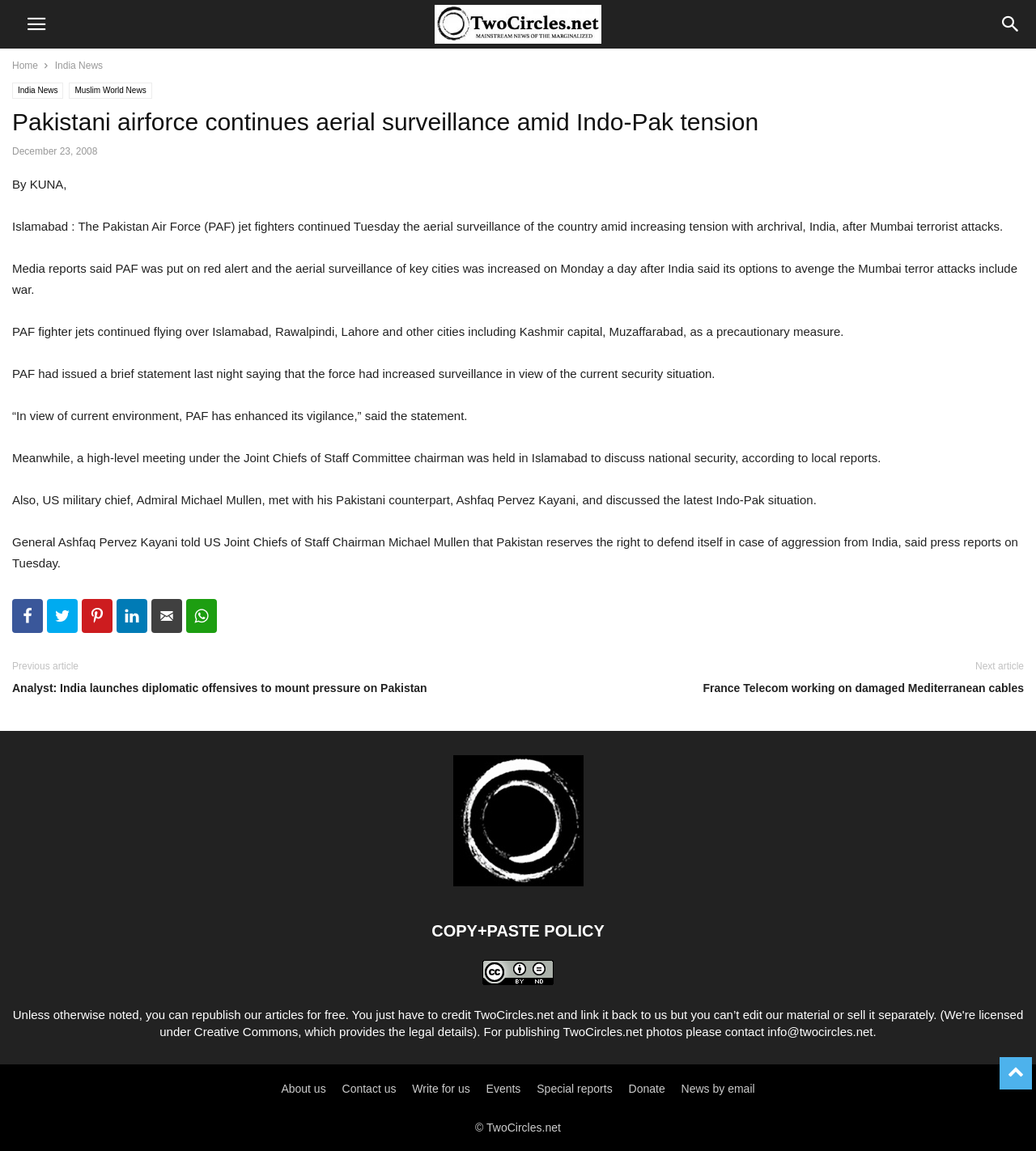Your task is to find and give the main heading text of the webpage.

Pakistani airforce continues aerial surveillance amid Indo-Pak tension